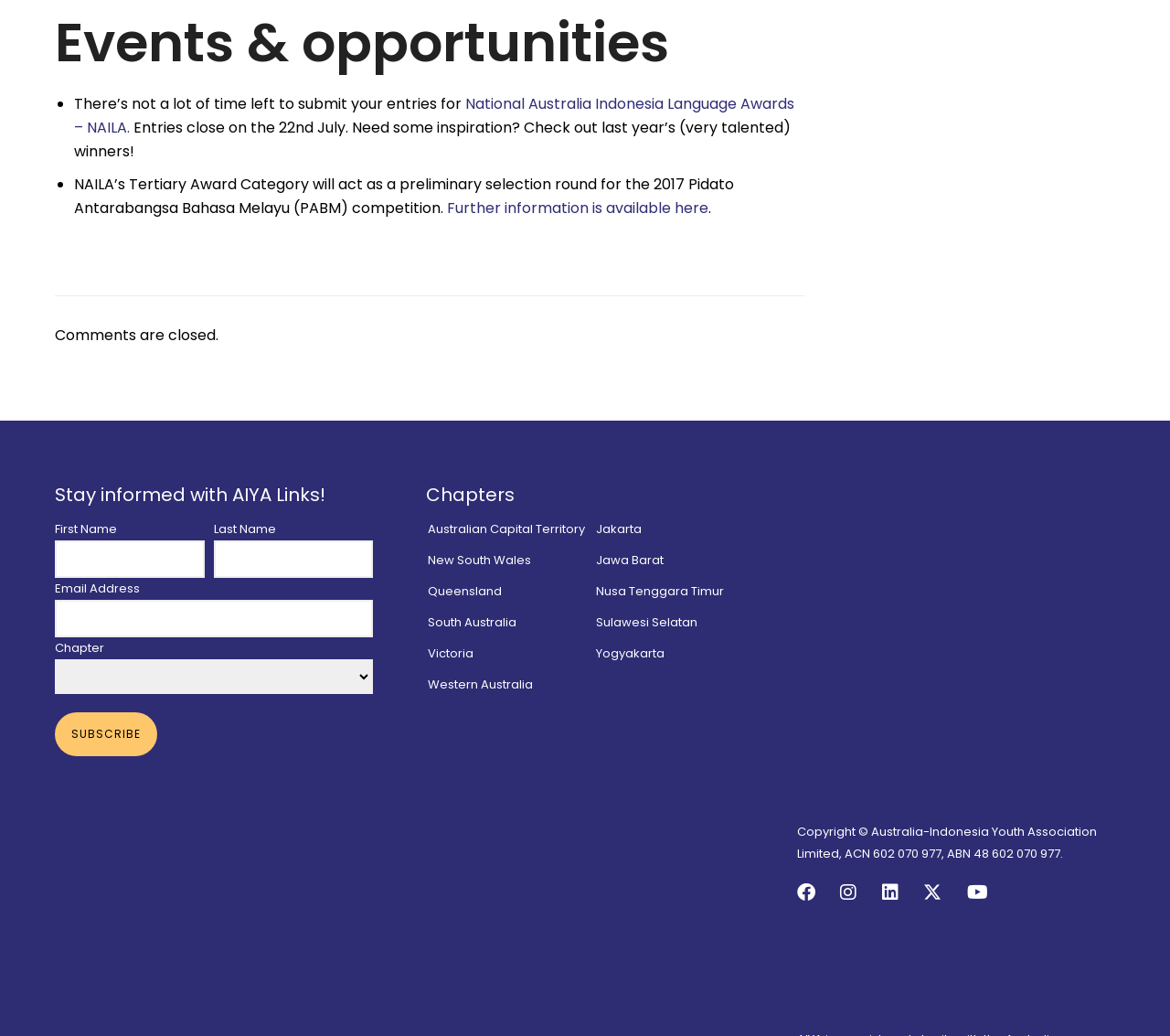Locate the bounding box coordinates of the segment that needs to be clicked to meet this instruction: "Select your chapter".

[0.047, 0.636, 0.319, 0.669]